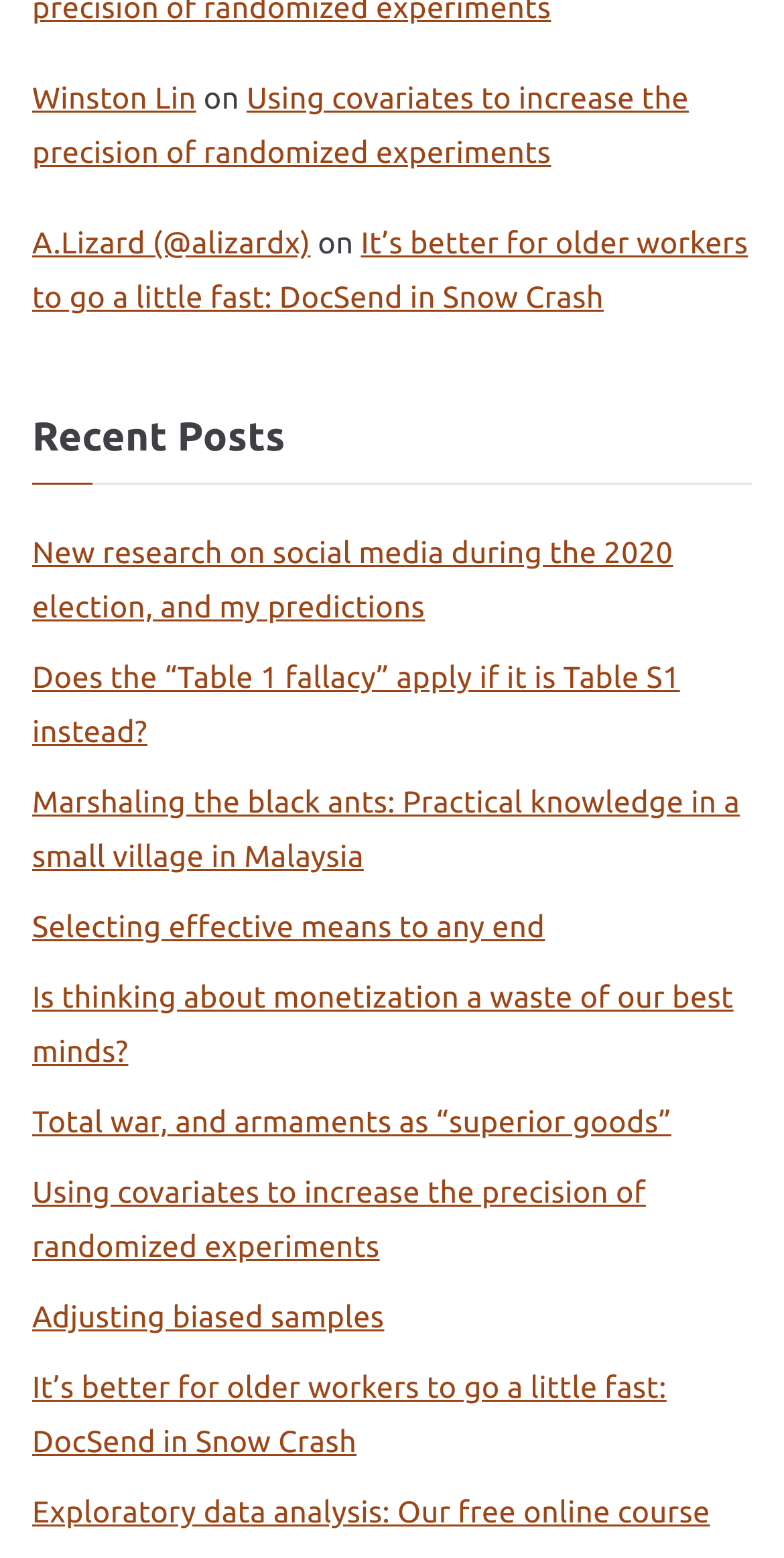By analyzing the image, answer the following question with a detailed response: What is the last post about?

I looked at the last link element under the 'Recent Posts' heading, which has the text 'Exploratory data analysis: Our free online course', suggesting that the last post is about exploratory data analysis.